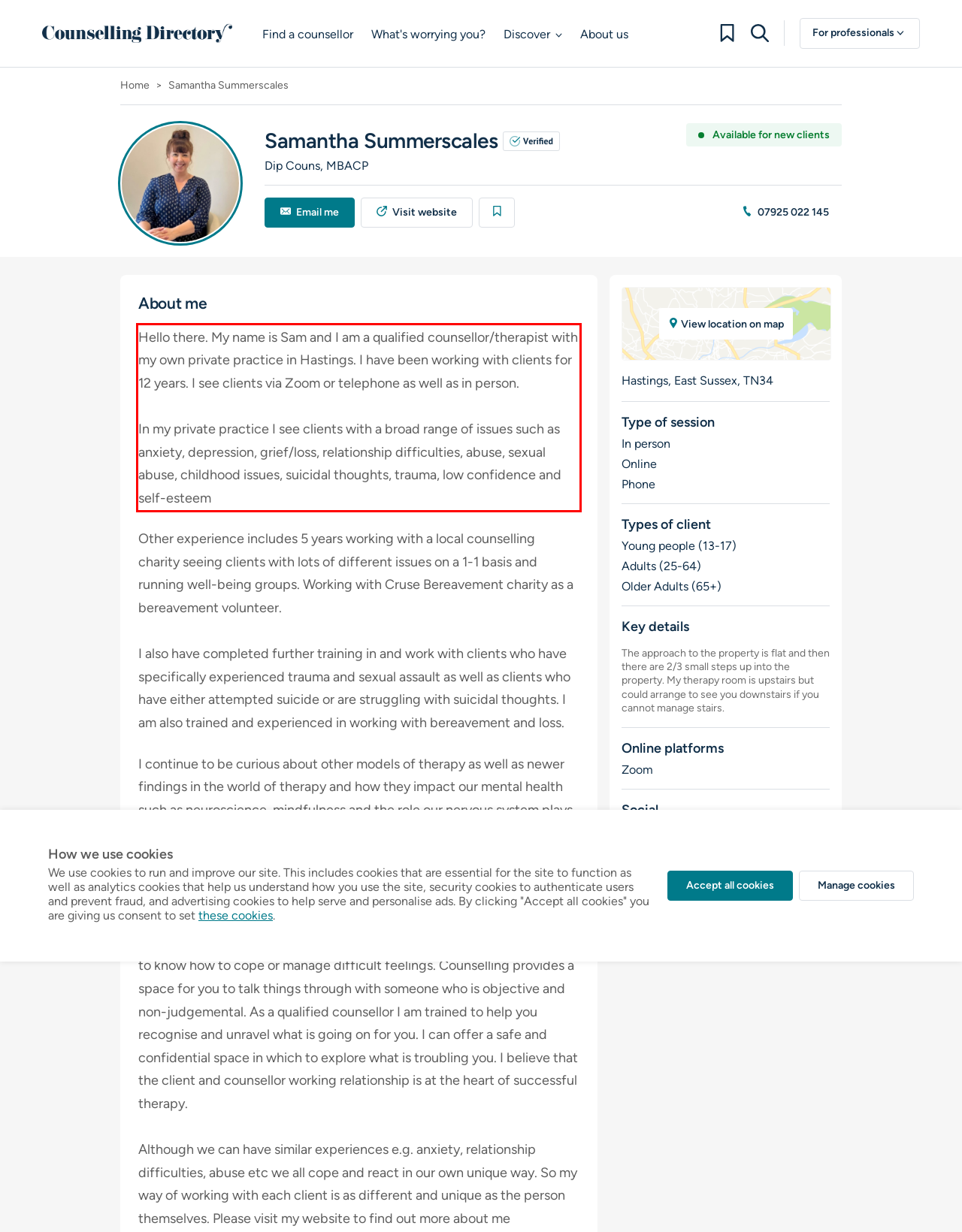Please perform OCR on the UI element surrounded by the red bounding box in the given webpage screenshot and extract its text content.

Hello there. My name is Sam and I am a qualified counsellor/therapist with my own private practice in Hastings. I have been working with clients for 12 years. I see clients via Zoom or telephone as well as in person. In my private practice I see clients with a broad range of issues such as anxiety, depression, grief/loss, relationship difficulties, abuse, sexual abuse, childhood issues, suicidal thoughts, trauma, low confidence and self-esteem